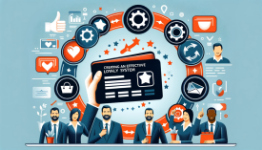What is the central focal point of the scene?
Please give a detailed and thorough answer to the question, covering all relevant points.

The central focal point of the scene is a hand holding a digital tablet displaying a customer loyalty system interface, emphasizing the importance of implementing effective customer retention strategies.